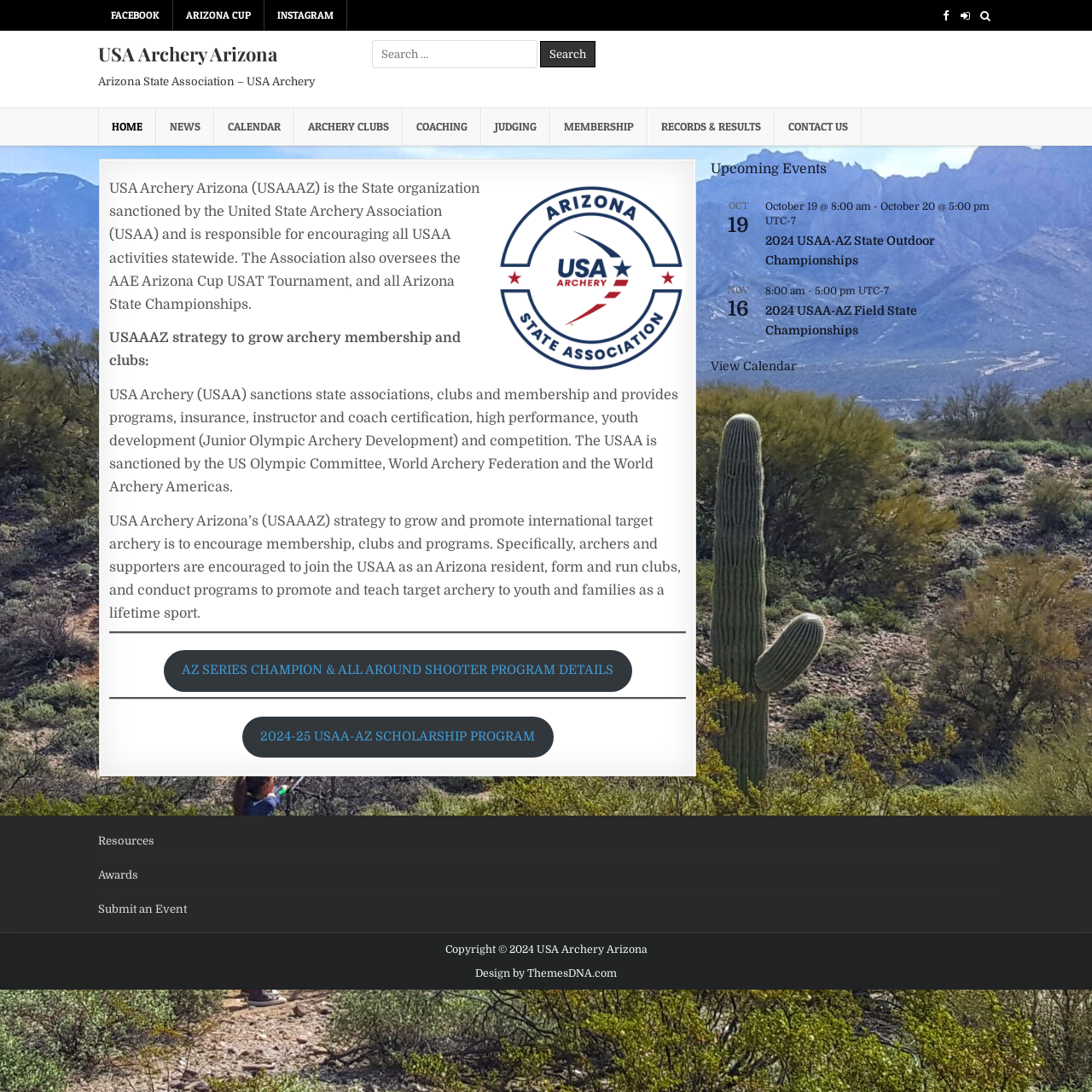Determine the bounding box coordinates of the UI element that matches the following description: "Design by ThemesDNA.com". The coordinates should be four float numbers between 0 and 1 in the format [left, top, right, bottom].

[0.435, 0.886, 0.565, 0.897]